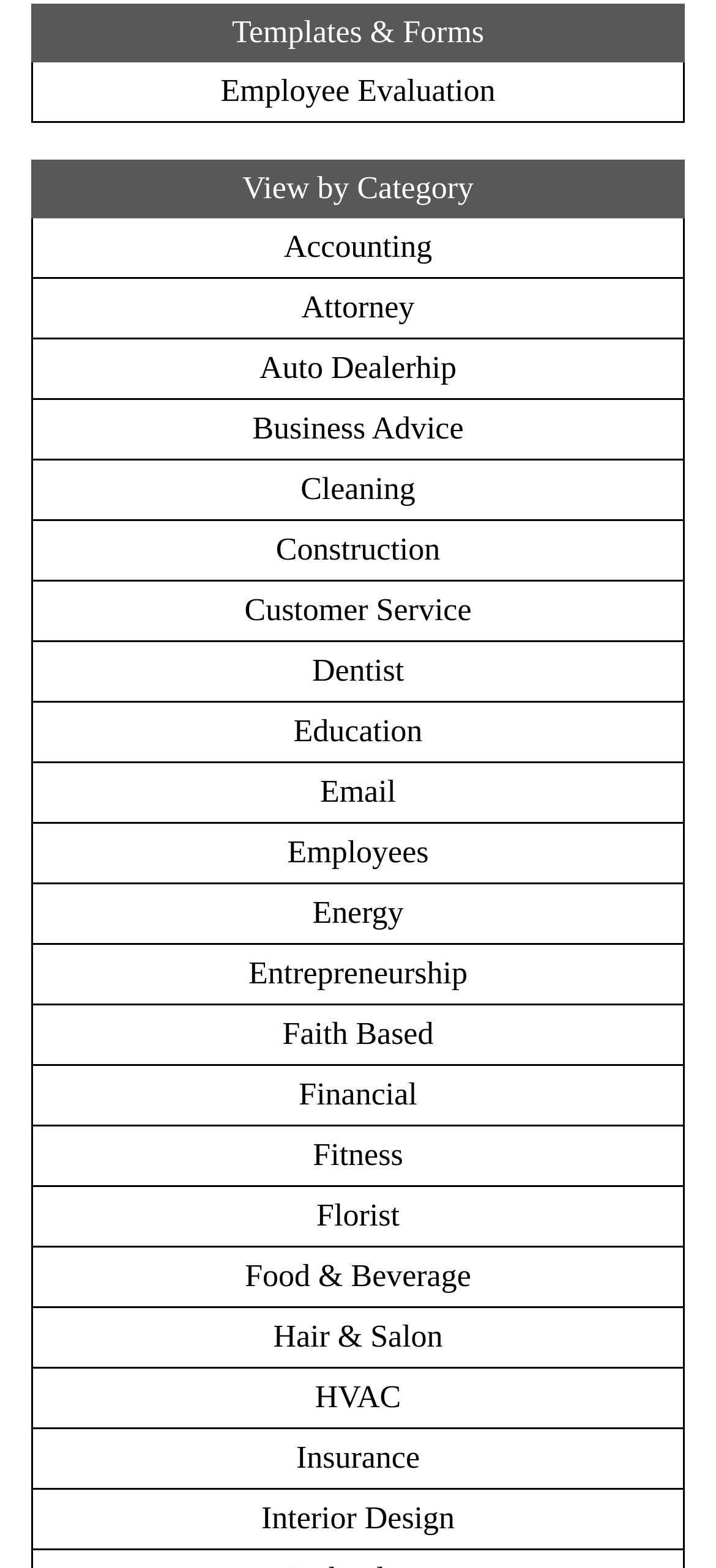Find the bounding box coordinates of the clickable area required to complete the following action: "Explore Auto Dealerhip".

[0.362, 0.224, 0.638, 0.246]